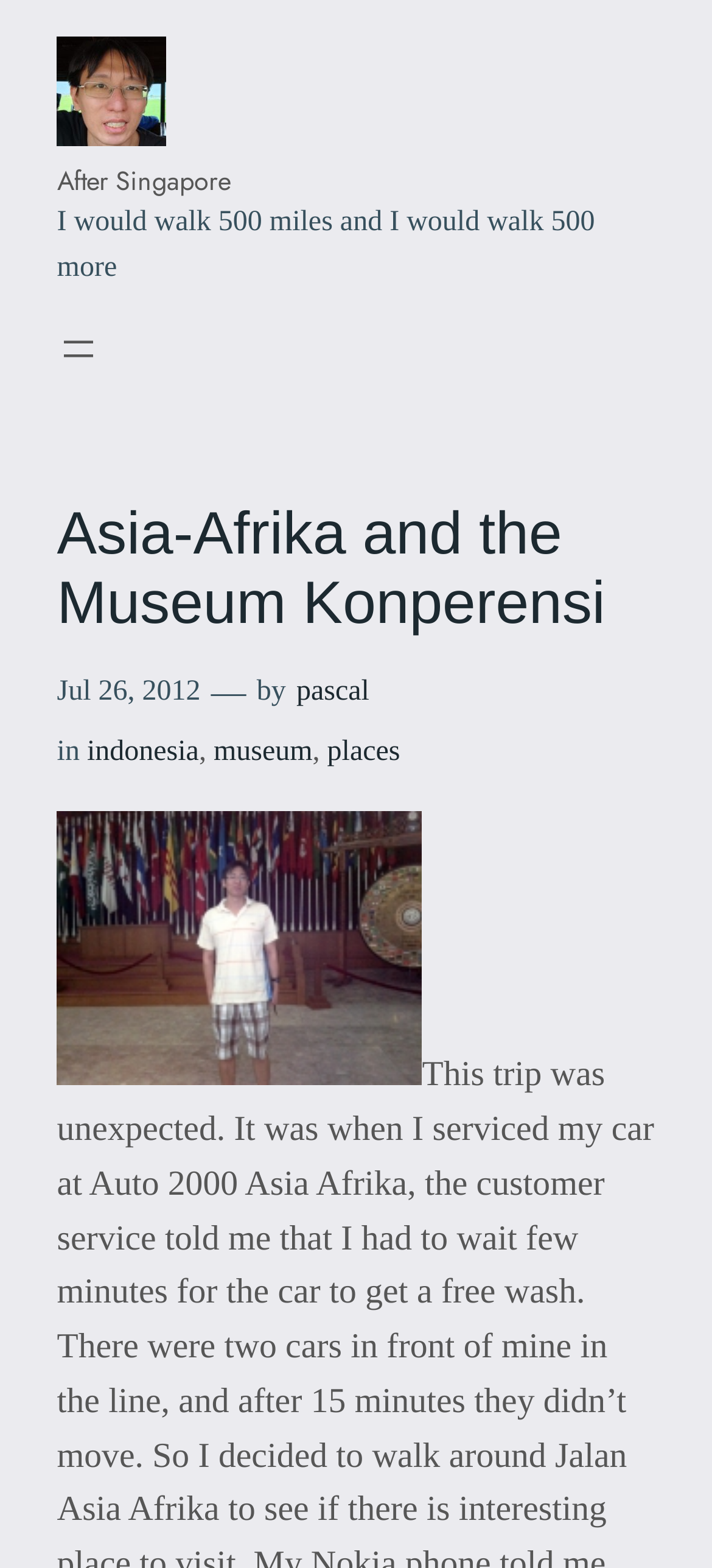Provide a thorough description of the webpage's content and layout.

This webpage appears to be a blog post or article about a personal experience related to a trip to Asia-Afrika and the Museum Konperensi. 

At the top of the page, there is a link and an image with the text "After Singapore", which suggests that this post is part of a series or a continuation of a previous story. 

Below this, there is a quote "I would walk 500 miles and I would walk 500 more" which takes up a significant portion of the page, indicating its importance in the context of the story.

On the left side of the page, there is a footer navigation section with a button to open a menu. Above this, the title of the post "Asia-Afrika and the Museum Konperensi" is prominently displayed.

The main content of the post appears to be a personal anecdote, with the author mentioning a specific date, July 26, 2012, and their name, Pascal. The text also mentions the location "indonesia" and the category "museum" and "places", which suggests that the post is about a travel experience.

At the bottom of the page, there is another link with an image, but the text is not provided.